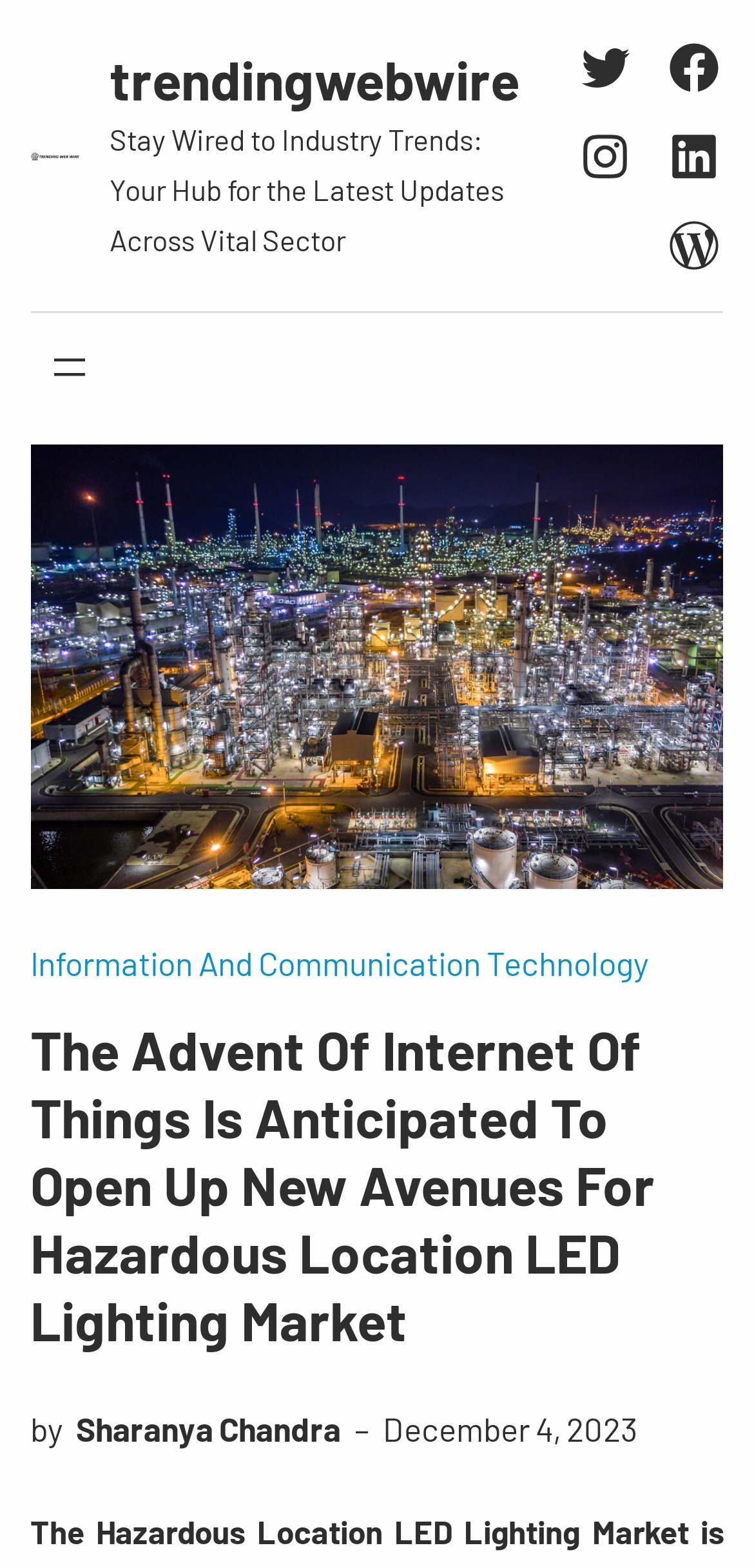Respond to the question below with a concise word or phrase:
What is the sector related to the article?

Information And Communication Technology